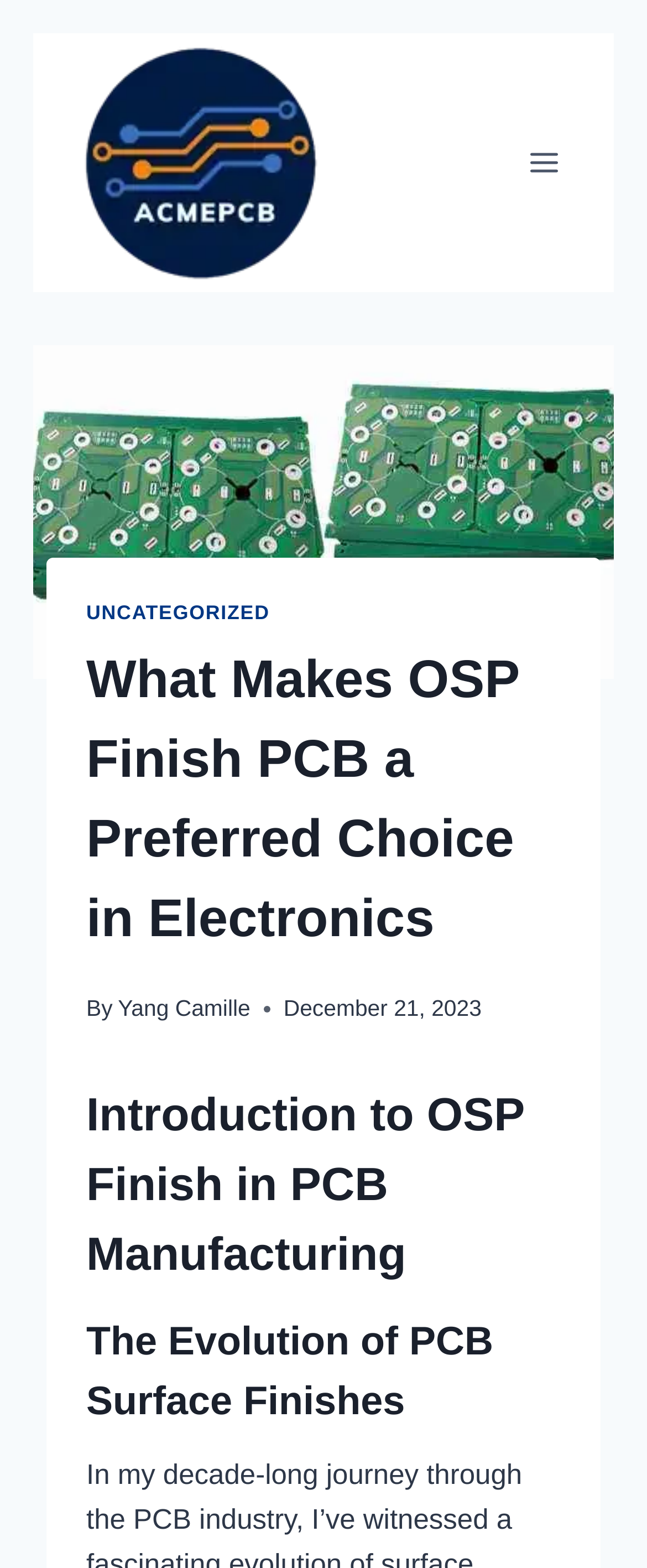What is the date of the article?
Based on the content of the image, thoroughly explain and answer the question.

I found a time element with the text 'December 21, 2023', which indicates that it is the date of the article.